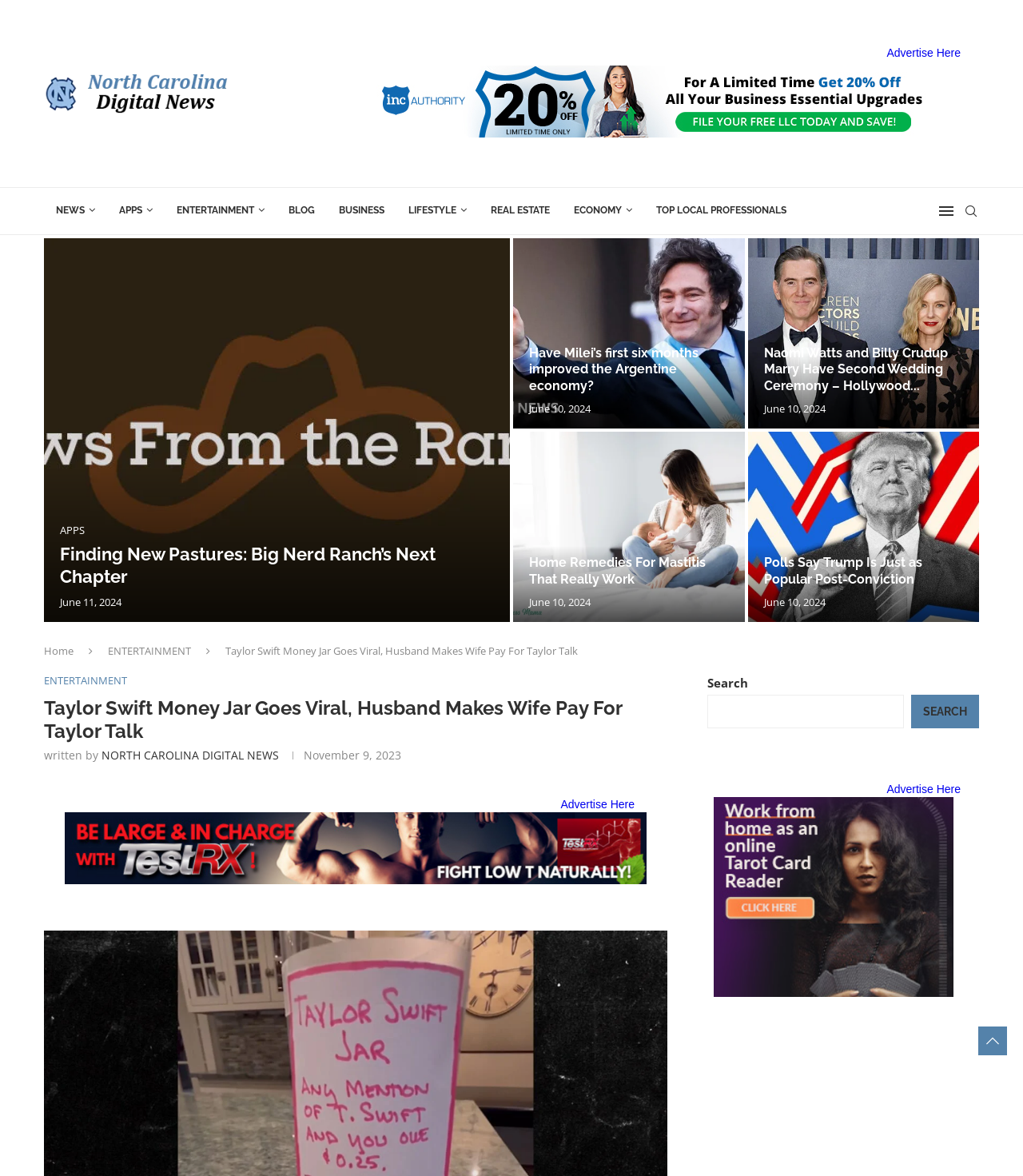Determine the bounding box coordinates of the element's region needed to click to follow the instruction: "Click on the 'ENTERTAINMENT' link". Provide these coordinates as four float numbers between 0 and 1, formatted as [left, top, right, bottom].

[0.105, 0.547, 0.187, 0.559]